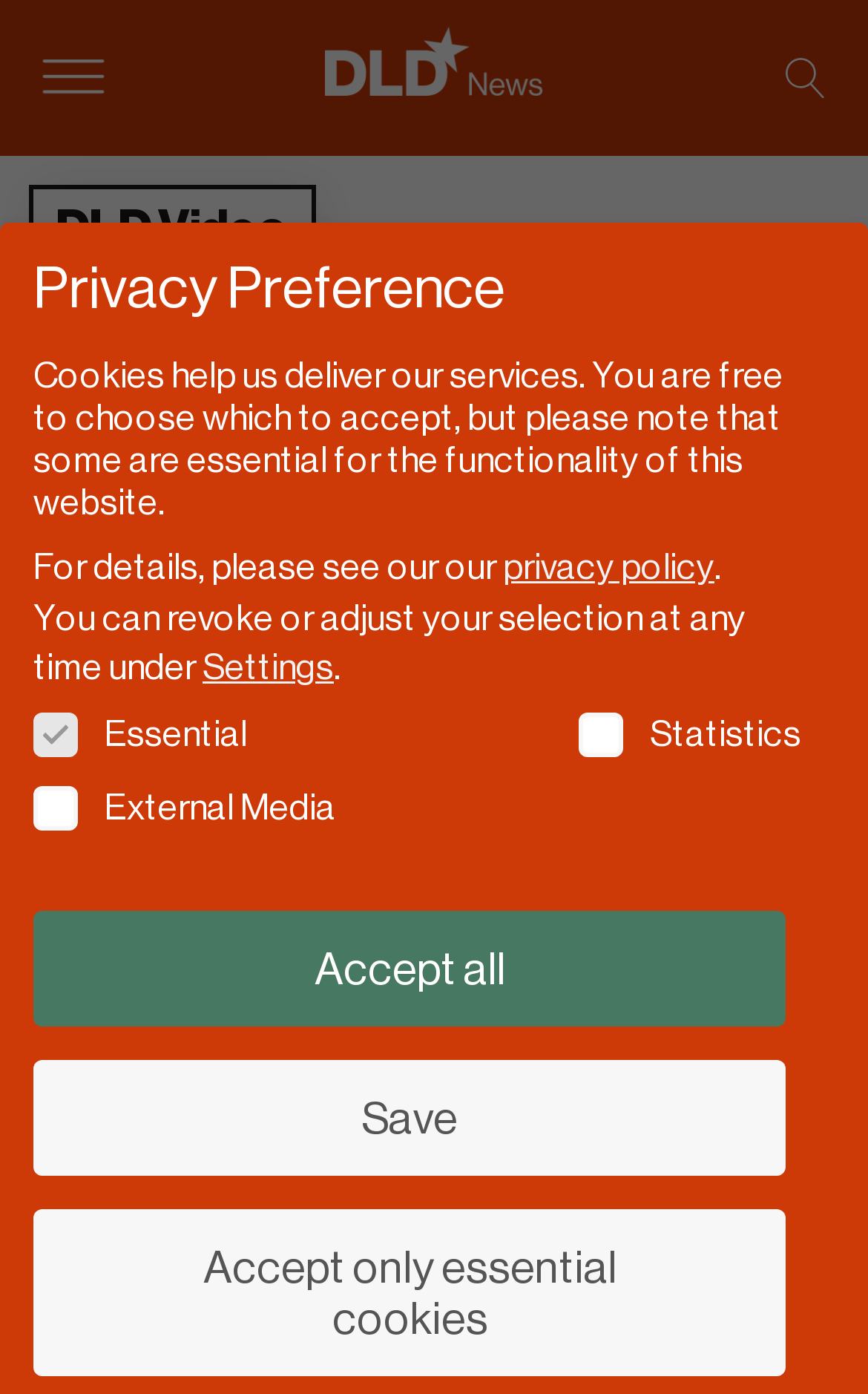What is the topic of the article?
Refer to the screenshot and respond with a concise word or phrase.

Marketing and Advertising